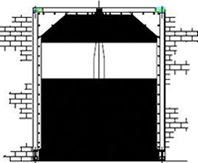What type of texture do the surrounding walls have?
Use the image to give a comprehensive and detailed response to the question.

The caption describes the surrounding walls as having a simple brick texture, illustrating how the door integrates into different environments.